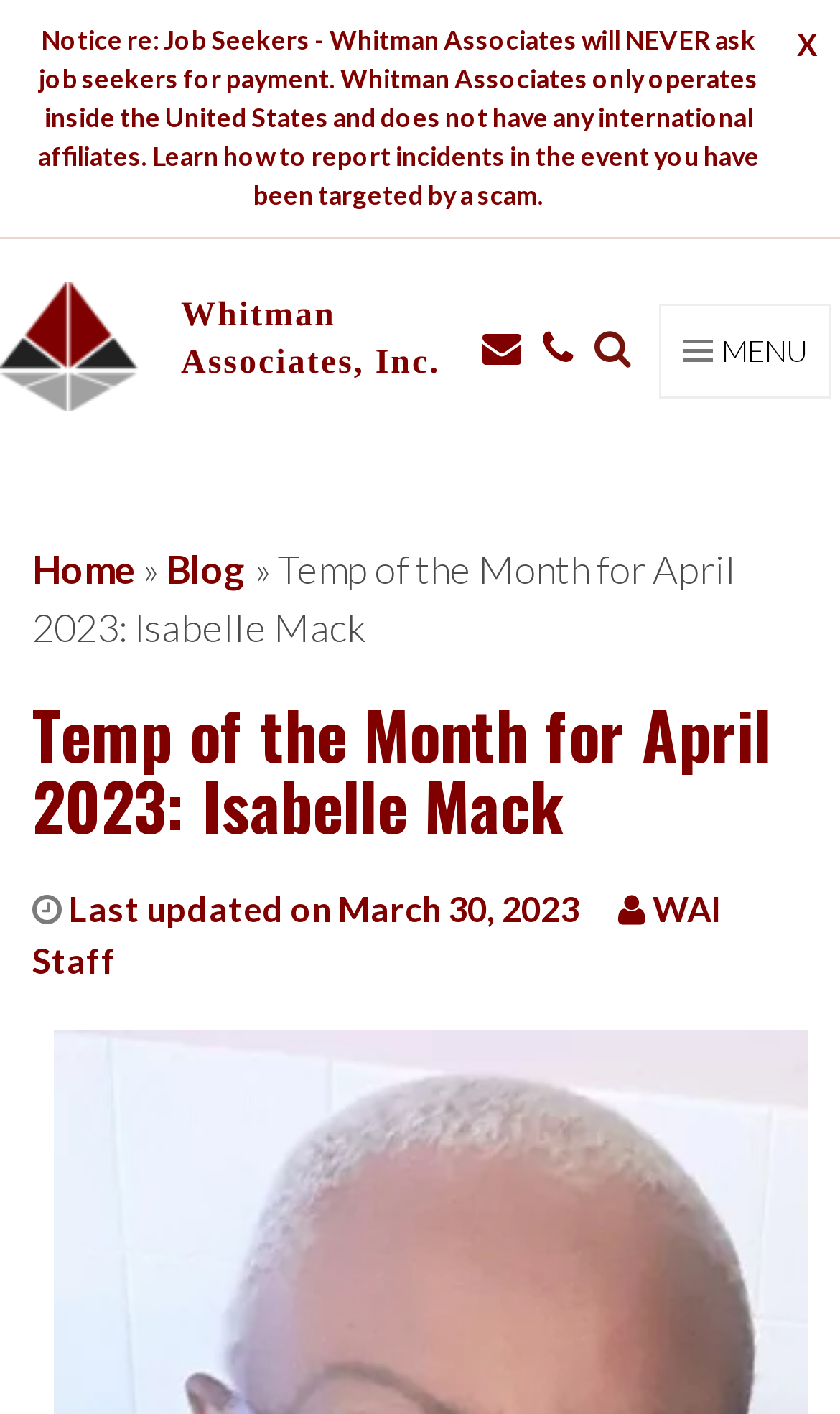Using the information in the image, give a detailed answer to the following question: How many social media links are there on the webpage?

I counted the social media links by looking at the icons on the webpage. I found two icons, '' and '', which are commonly used to represent social media platforms. Therefore, there are two social media links on the webpage.